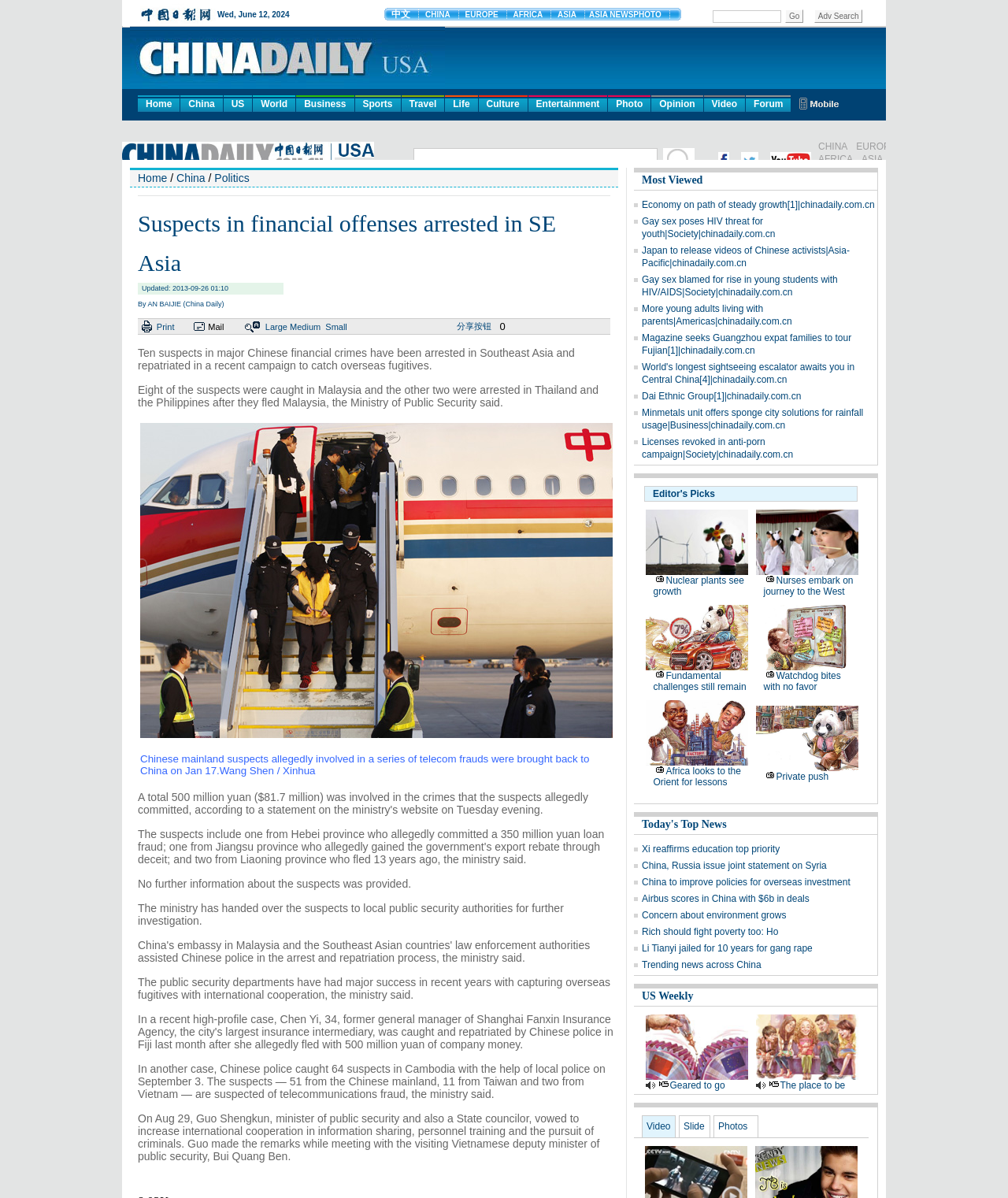Determine the bounding box coordinates of the clickable region to follow the instruction: "Click on the 'Politics' link".

[0.213, 0.143, 0.247, 0.154]